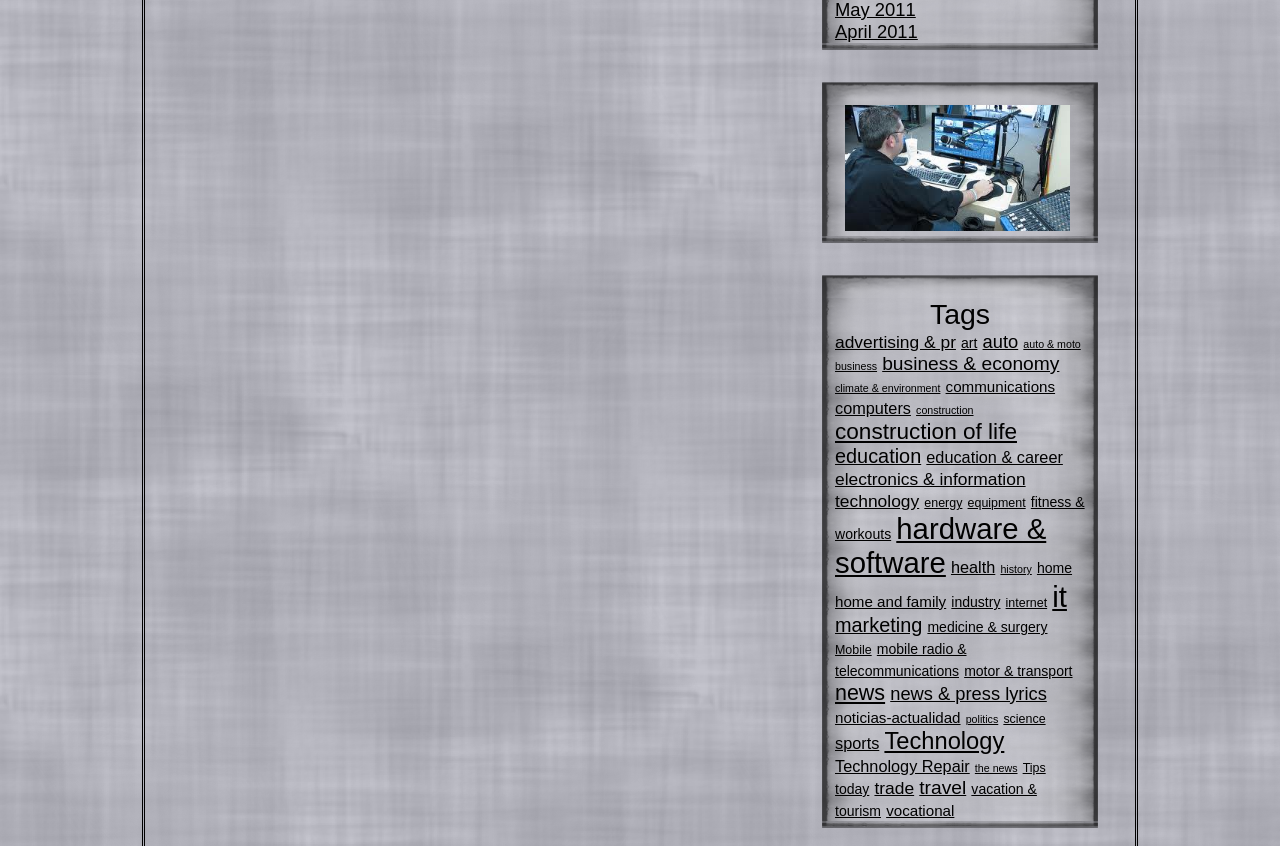Please determine the bounding box coordinates of the area that needs to be clicked to complete this task: 'Read the article 'How we work: 24-hour JEPP''. The coordinates must be four float numbers between 0 and 1, formatted as [left, top, right, bottom].

None